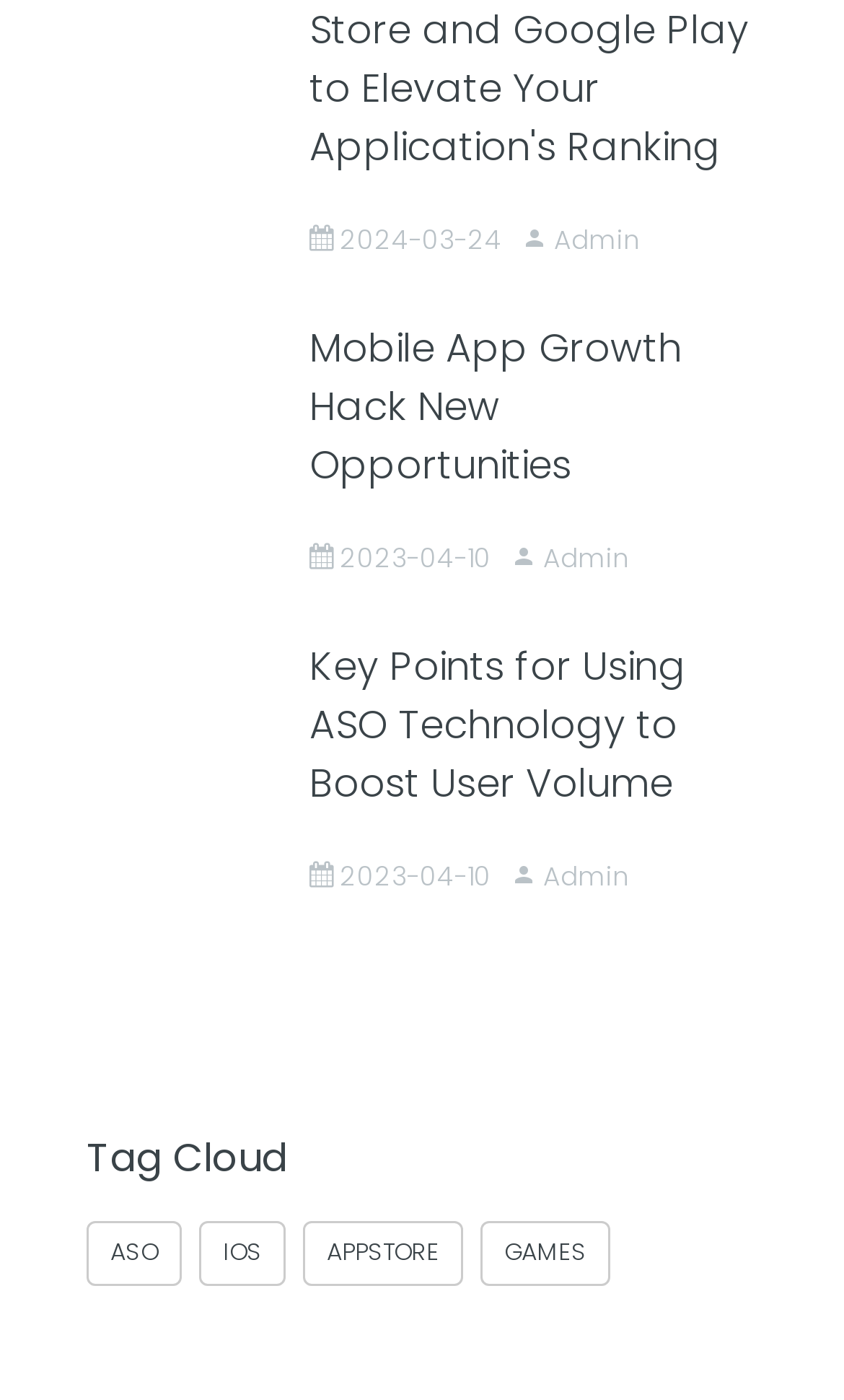Use a single word or phrase to answer the following:
How many articles are listed on the webpage?

Three